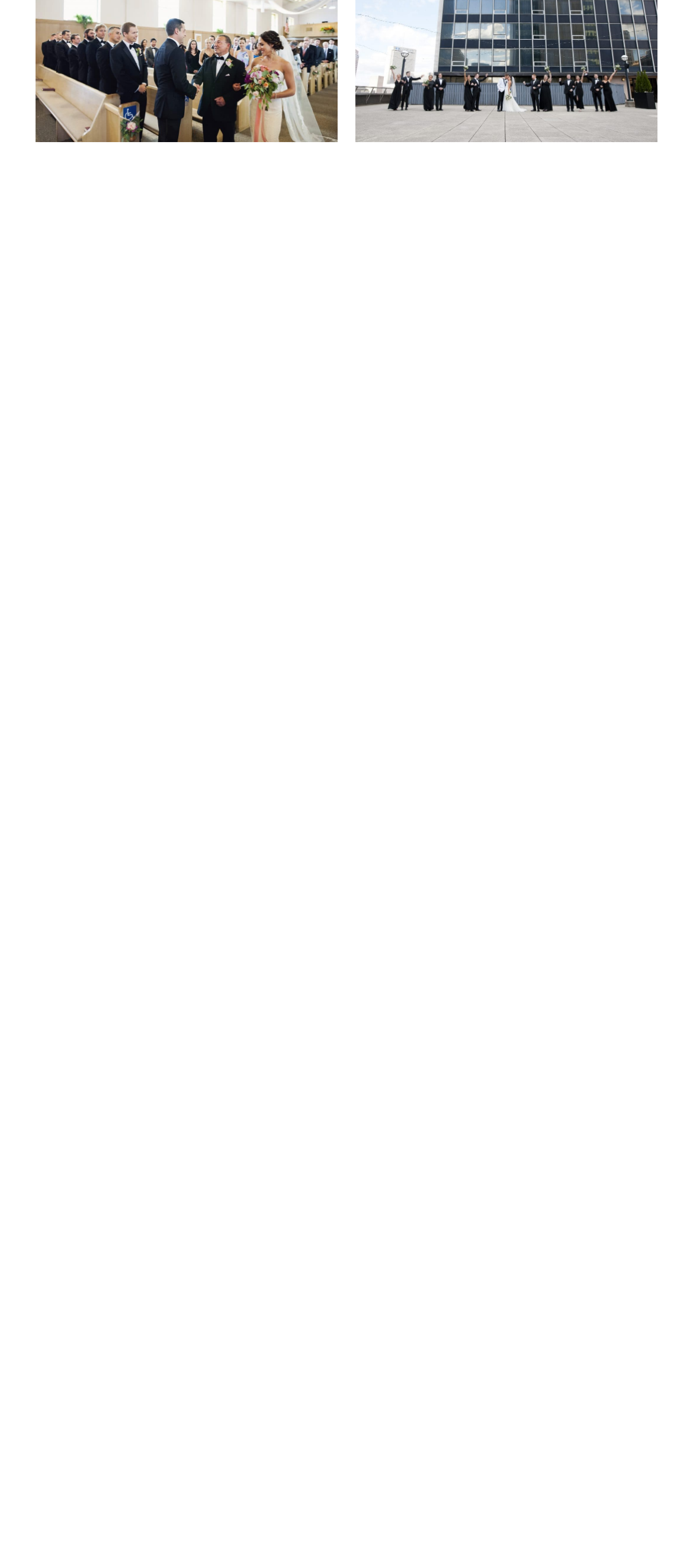Pinpoint the bounding box coordinates of the clickable element needed to complete the instruction: "explore portfolio Columbus Ohio wedding photography by AddVision Studios 87". The coordinates should be provided as four float numbers between 0 and 1: [left, top, right, bottom].

[0.051, 0.241, 0.487, 0.53]